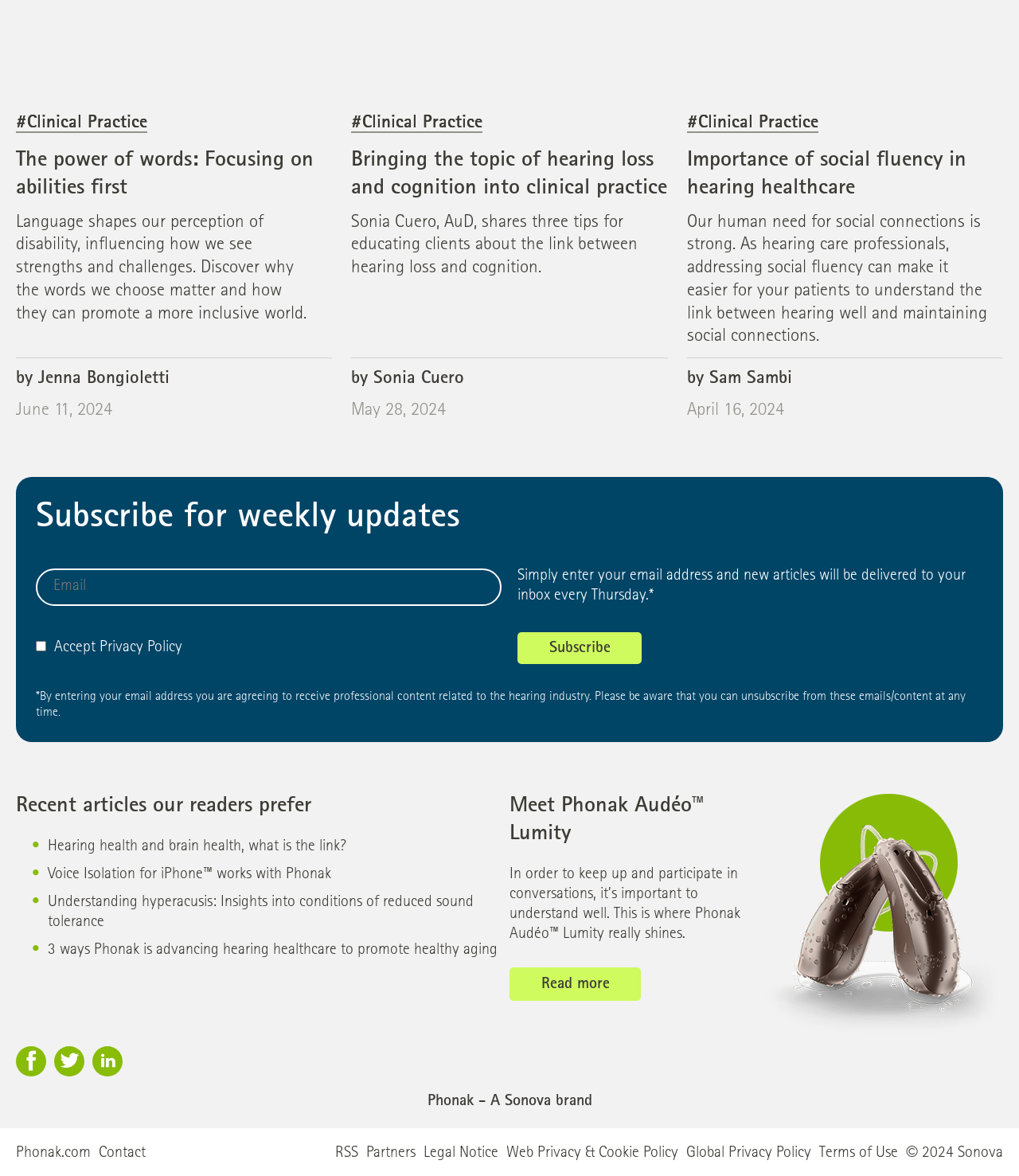Find the bounding box coordinates for the element described here: "Web Privacy & Cookie Policy".

[0.497, 0.974, 0.666, 0.988]